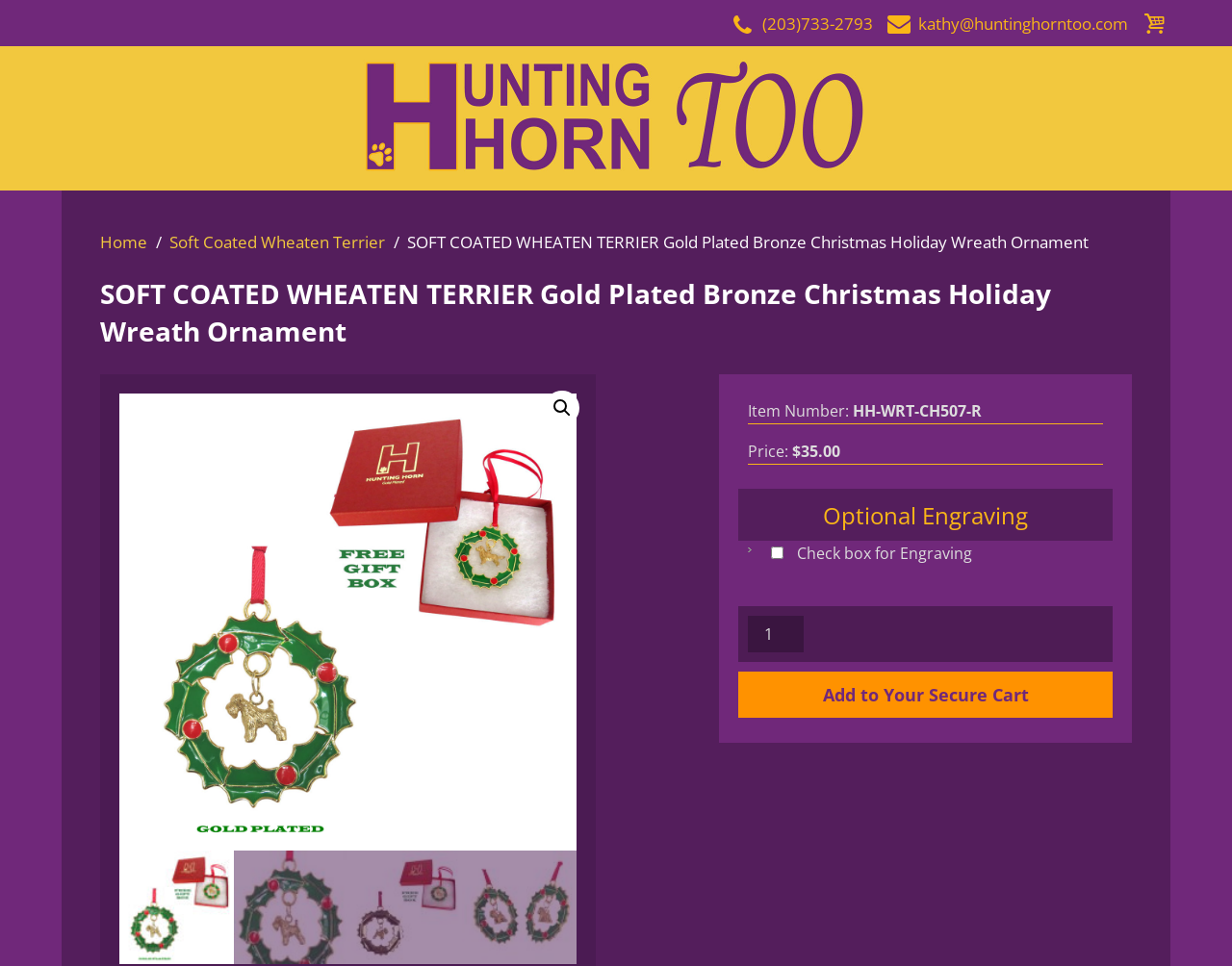What is the price of the ornament?
Look at the screenshot and give a one-word or phrase answer.

$35.00